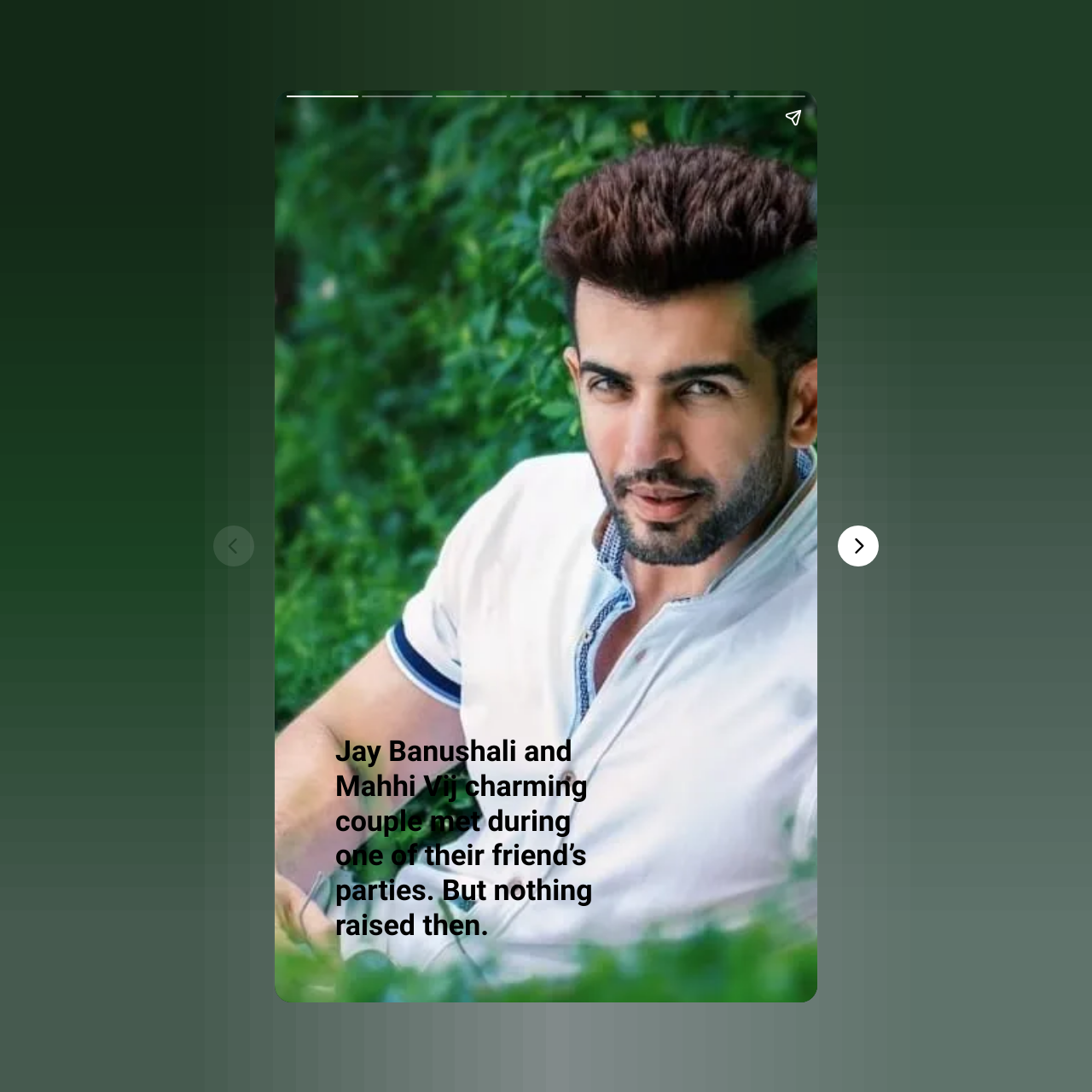How many pages are there? Look at the image and give a one-word or short phrase answer.

At least 2